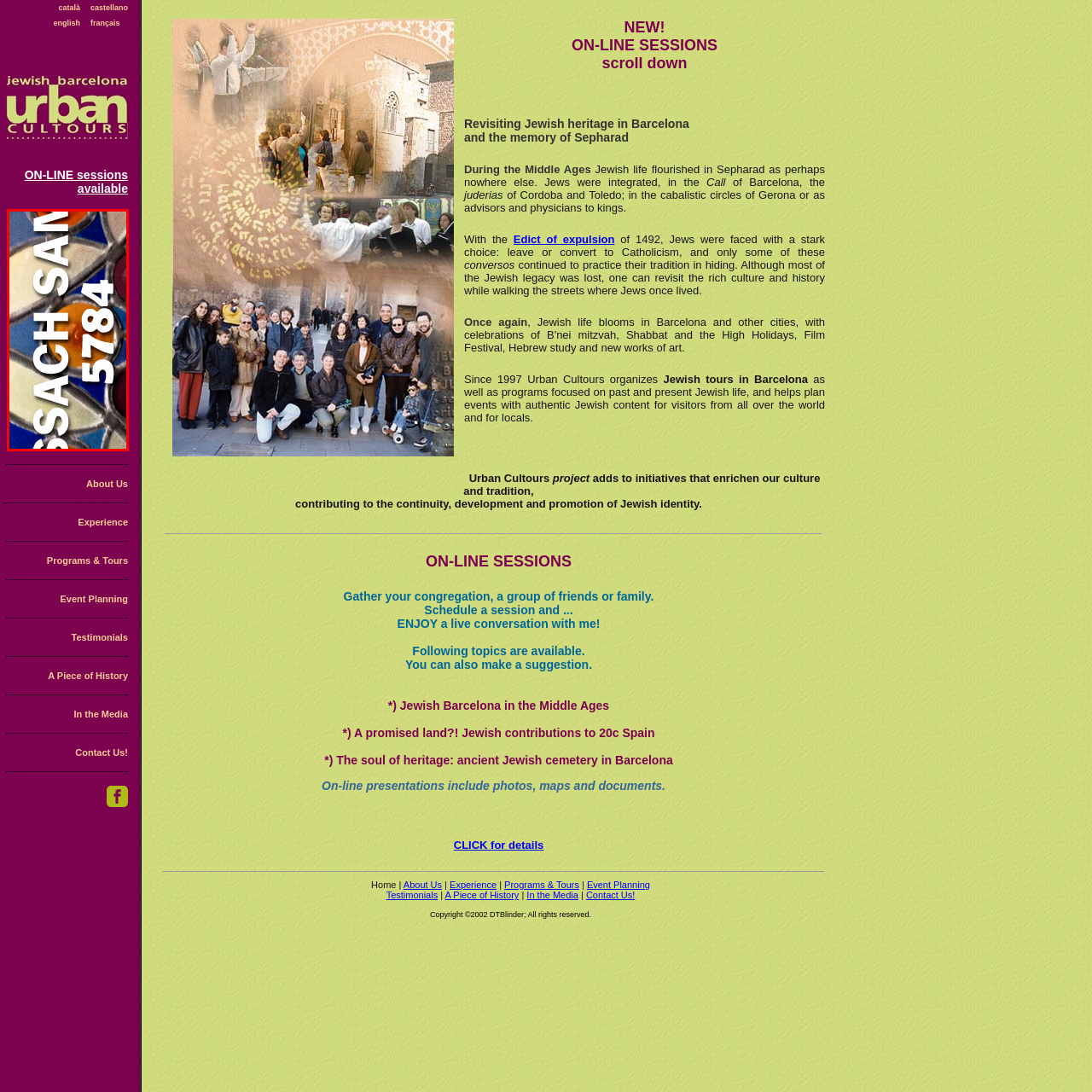Carefully analyze the image within the red boundary and describe it extensively.

The image features a vibrant stained glass design, showcasing an intricate arrangement of colorful flowers or petals. Notable colors include orange, purple, and shades of blue that create a stunning backdrop. Overlaying this artwork are the white bold letters that read "PASSACH 5784," indicating the Jewish festival of Passover (Pesach) in the Hebrew year 5784. This combination of artistry and symbolic text reflects the cultural and historical significance of Jewish traditions, particularly in the context of the heritage celebrated by Urban Cultours in Barcelona. The inclusion of the year also suggests a contemporary connection to these age-old practices.